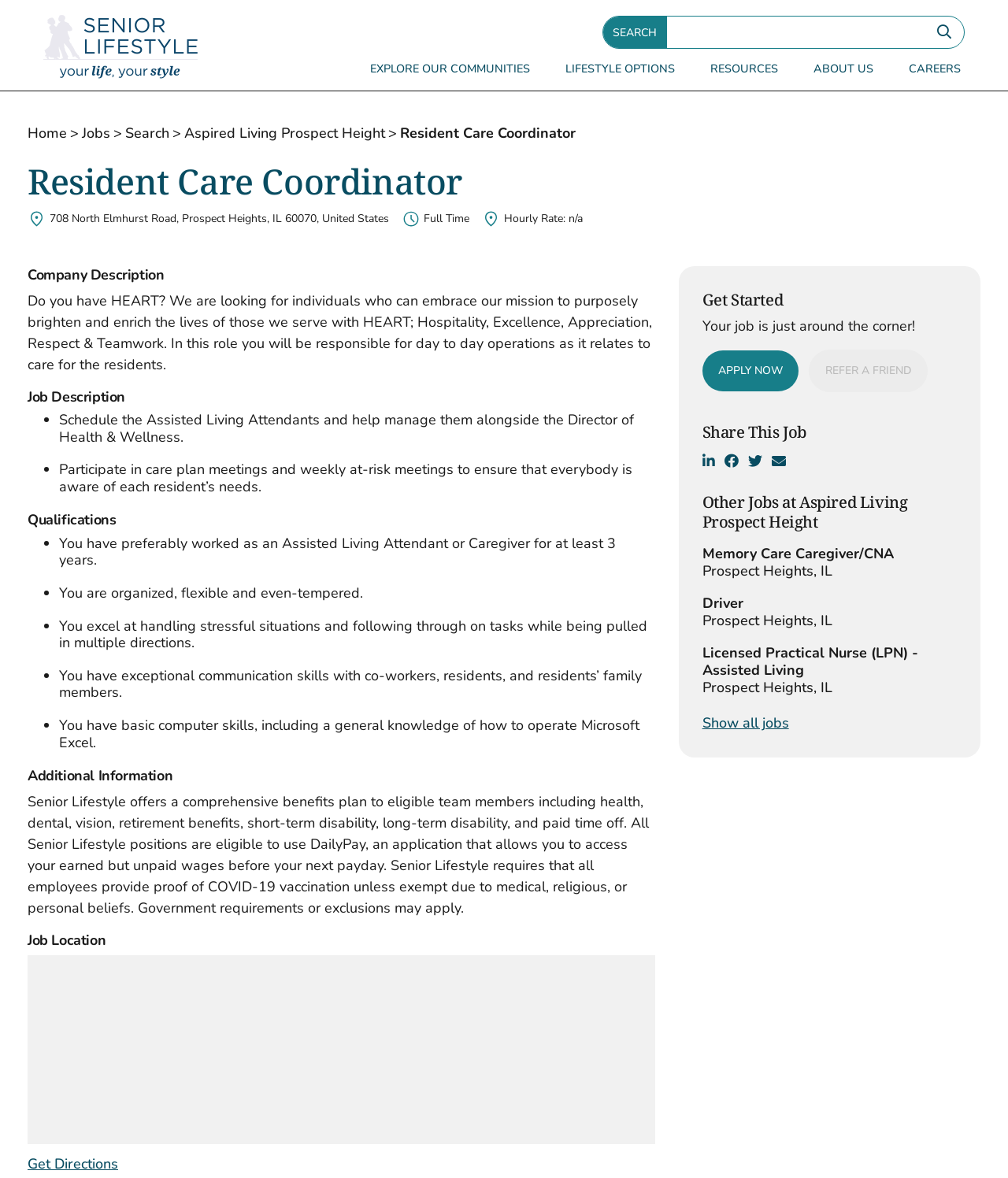Pinpoint the bounding box coordinates of the clickable element needed to complete the instruction: "Search for something". The coordinates should be provided as four float numbers between 0 and 1: [left, top, right, bottom].

[0.661, 0.014, 0.923, 0.041]